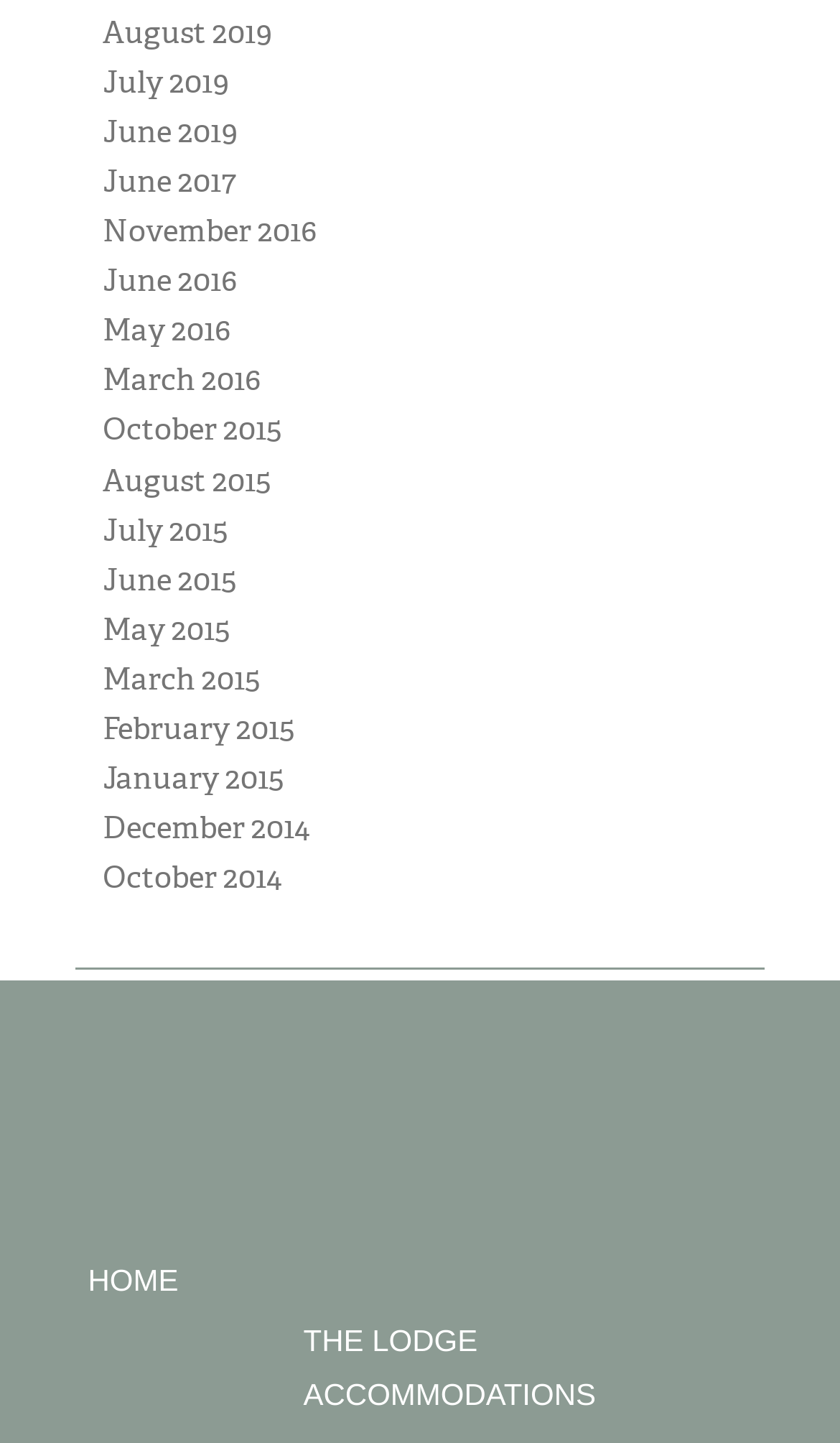Please specify the bounding box coordinates for the clickable region that will help you carry out the instruction: "visit HOME page".

[0.105, 0.875, 0.212, 0.899]